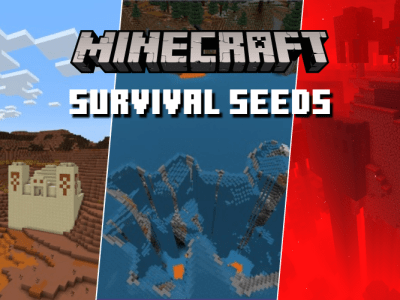Offer a comprehensive description of the image.

This image showcases the vibrant and captivating world of Minecraft, specifically highlighting various survival seeds. Dominating the center is the iconic "Minecraft" logo, rendered in a blocky, 3D style, which emphasizes the game's artistic aesthetic. The title "SURVIVAL SEEDS" is prominently displayed below the logo, suggesting an exciting exploration of unique world-generating codes that players can utilize to enhance their gameplay experience. 

The background features three distinct snapshots of the Minecraft environment: 

1. On the left, a picturesque desert landscape showcases a striking sandy terrain and an intriguing structure, possibly a temple or outpost.
2. In the middle, an underwater scene reveals enchanting blue waters, hinting at coral formations and potential underwater exploration.
3. To the right, an ominous red-hued environment depicts a fiery landscape, characteristic of the Nether, indicating danger and adventure.

This combination of visuals represents the diverse biomes and possibilities awaiting players as they embark on their survival journeys in Minecraft.